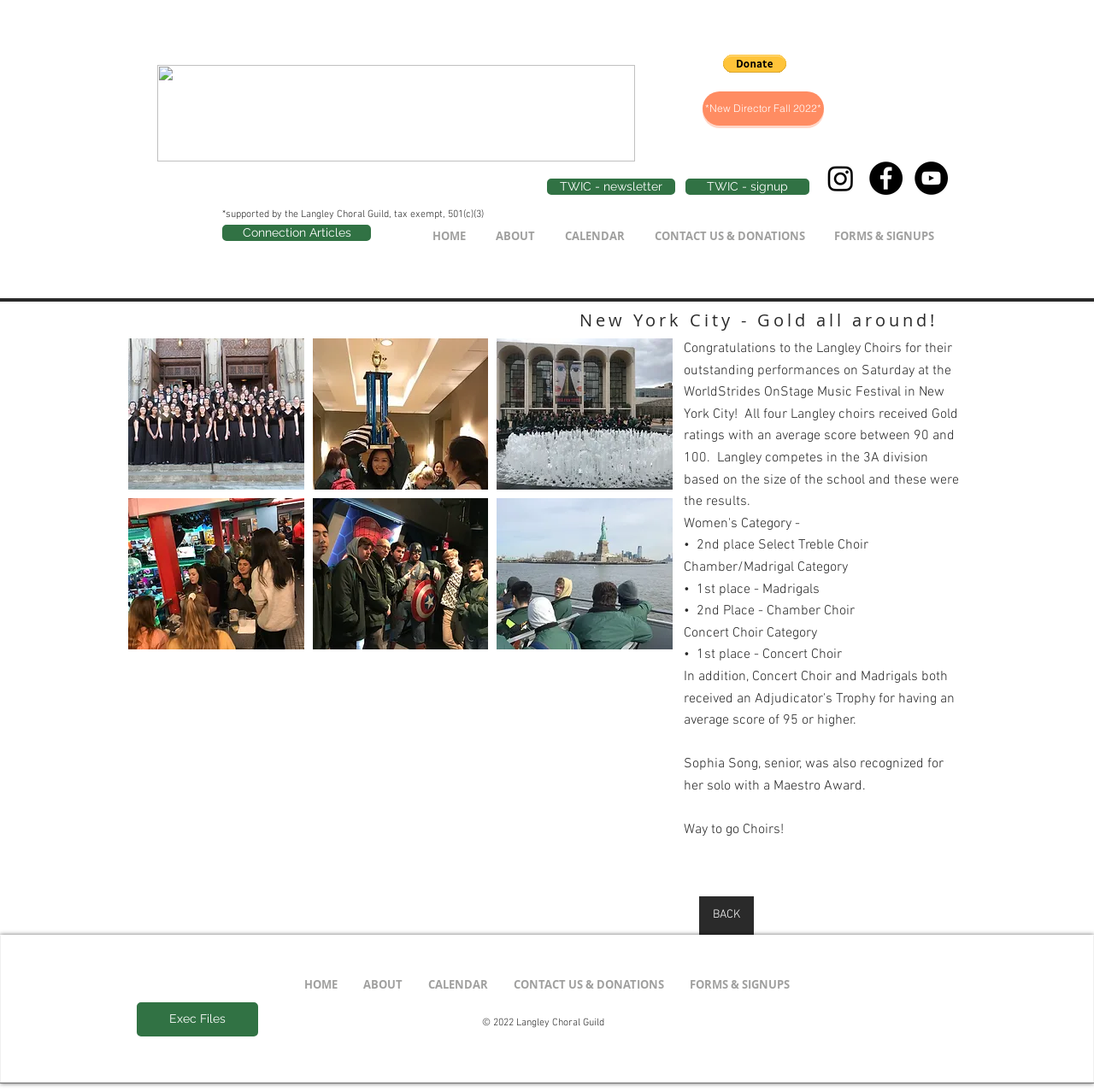Generate a thorough description of the webpage.

The webpage is about the Langley Choral Guild, specifically highlighting their achievements in the 2018 New York City music festival. At the top, there is a navigation menu with links to "HOME", "ABOUT", "CALENDAR", "CONTACT US & DONATIONS", and "FORMS & SIGNUPS". Below this, there is a section with links to "TWIC - newsletter", "*New Director Fall 2022*", and "TWIC - signup". 

To the right of this section, there is a social media bar with links to Instagram, Facebook, and YouTube, each accompanied by an icon. Below this, there is a statement about the Langley Choral Guild being a tax-exempt organization.

The main content of the page is a congratulatory message to the Langley Choirs for their outstanding performances in New York City, where they received Gold ratings with an average score between 90 and 100. The message is accompanied by a matrix gallery of five images, each with a button that has a popup menu. 

Below the gallery, there are several paragraphs of text describing the achievements of the choirs, including their rankings in different categories and a special recognition for a solo performance. The text is divided into sections with headings and bullet points. 

At the bottom of the page, there is a link to "BACK" and a navigation menu identical to the one at the top. There is also a link to "Exec Files" and a copyright statement for the Langley Choral Guild.